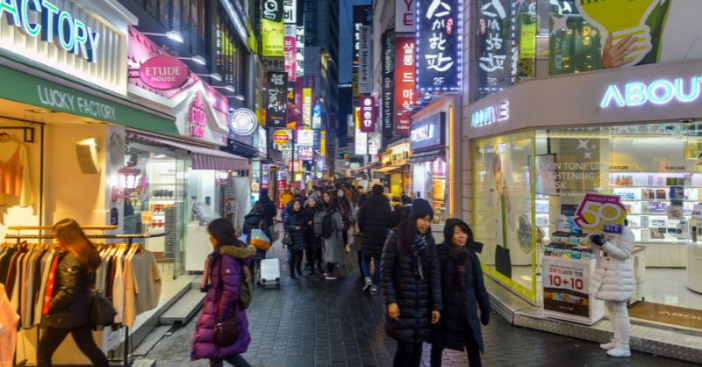Break down the image into a detailed narrative.

The image captures a vibrant street scene in South Korea, showcasing a bustling shopping district illuminated by colorful neon signs. On both sides of the narrow alleyway, various stores display their merchandise, with one prominently featuring a sign for "Lucky Factory" and another for "Etude House," indicating a mix of fashion and beauty offerings. 

The street is lively with numerous pedestrians, many of whom are bundled up in warm, stylish coats, reflecting the cooler weather. Among the crowd, a child can be seen wearing a light-colored snowsuit, adding a touch of innocence to the busy atmosphere. The combination of busy shoppers and vibrant shop displays highlights the allure of South Korea's urban retail environment, making it a popular destination for locals and tourists alike. This scene embodies the dynamic nature of South Korea's culture and its reputation as a hub for innovation and style.